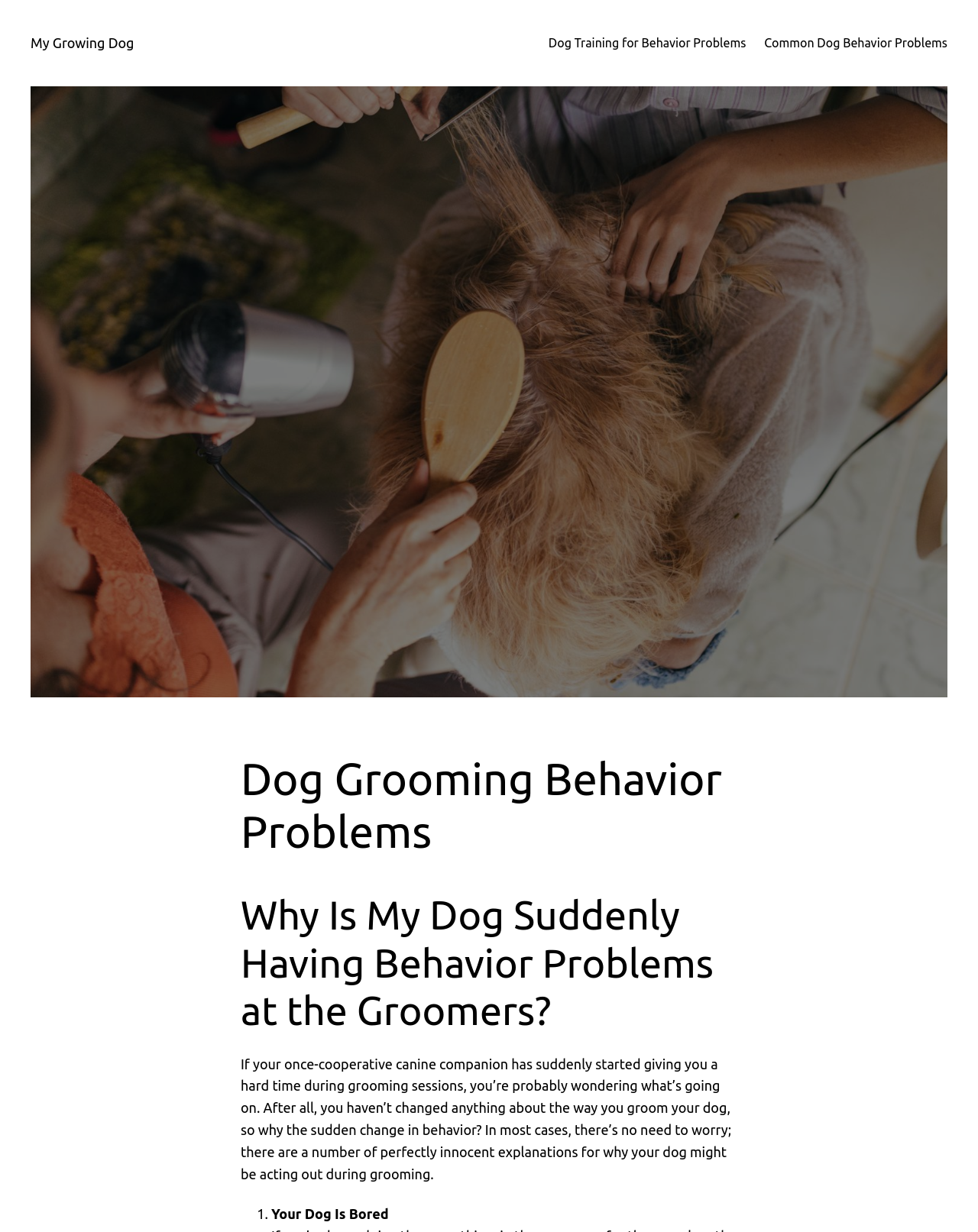How many links are in the top navigation?
Use the screenshot to answer the question with a single word or phrase.

Three